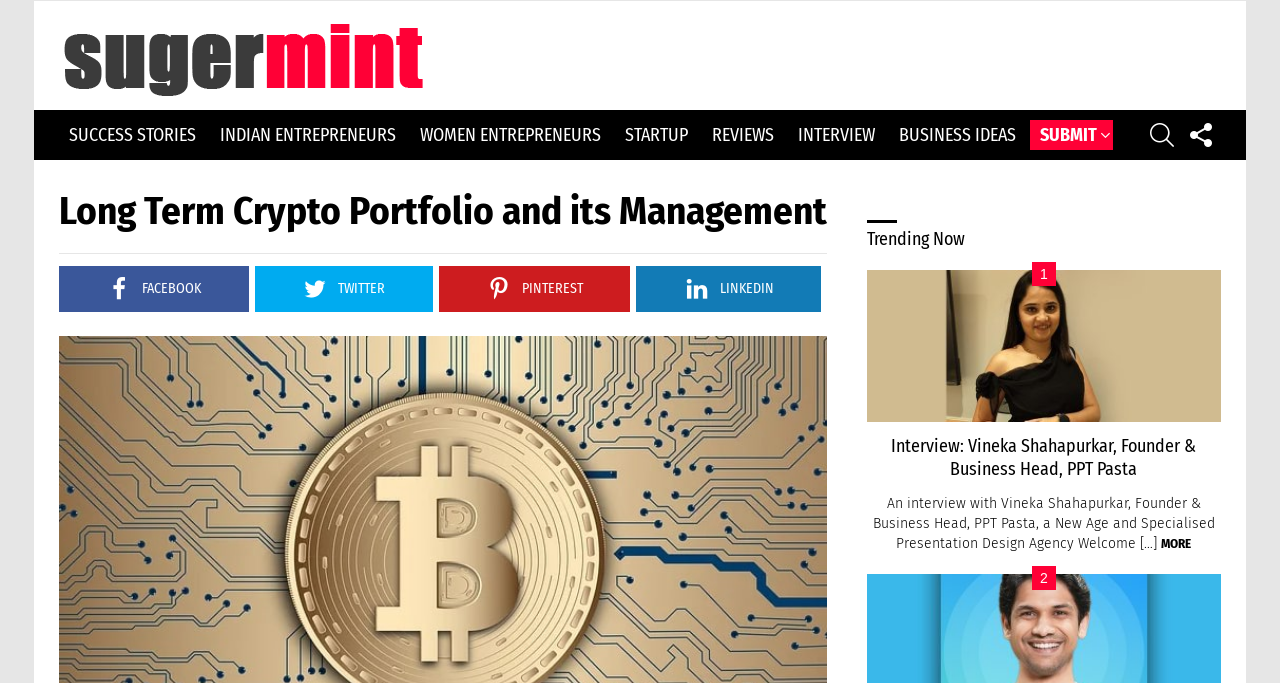Provide the bounding box coordinates of the HTML element this sentence describes: "Search". The bounding box coordinates consist of four float numbers between 0 and 1, i.e., [left, top, right, bottom].

[0.898, 0.168, 0.917, 0.227]